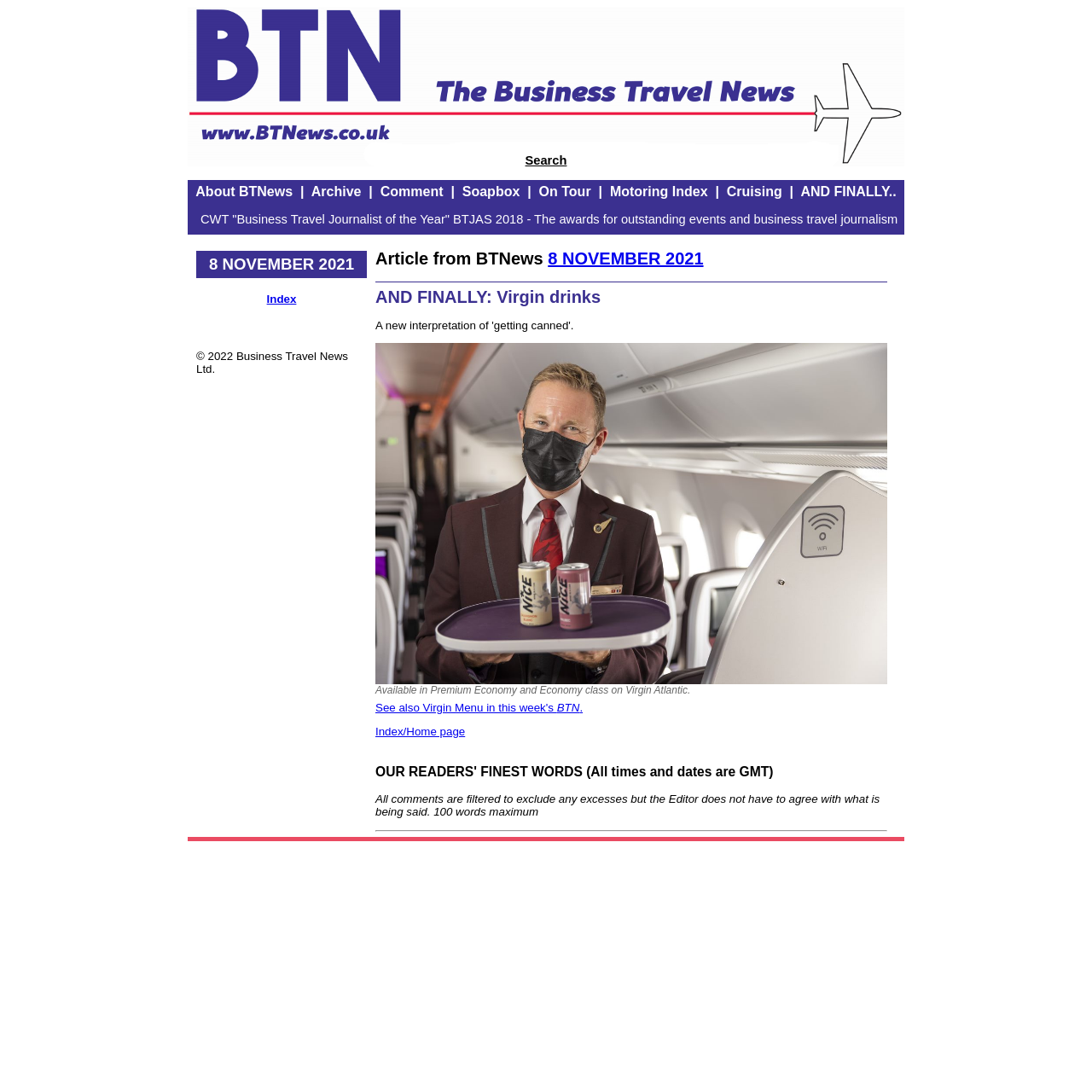Please give the bounding box coordinates of the area that should be clicked to fulfill the following instruction: "Search on the website". The coordinates should be in the format of four float numbers from 0 to 1, i.e., [left, top, right, bottom].

[0.481, 0.141, 0.519, 0.153]